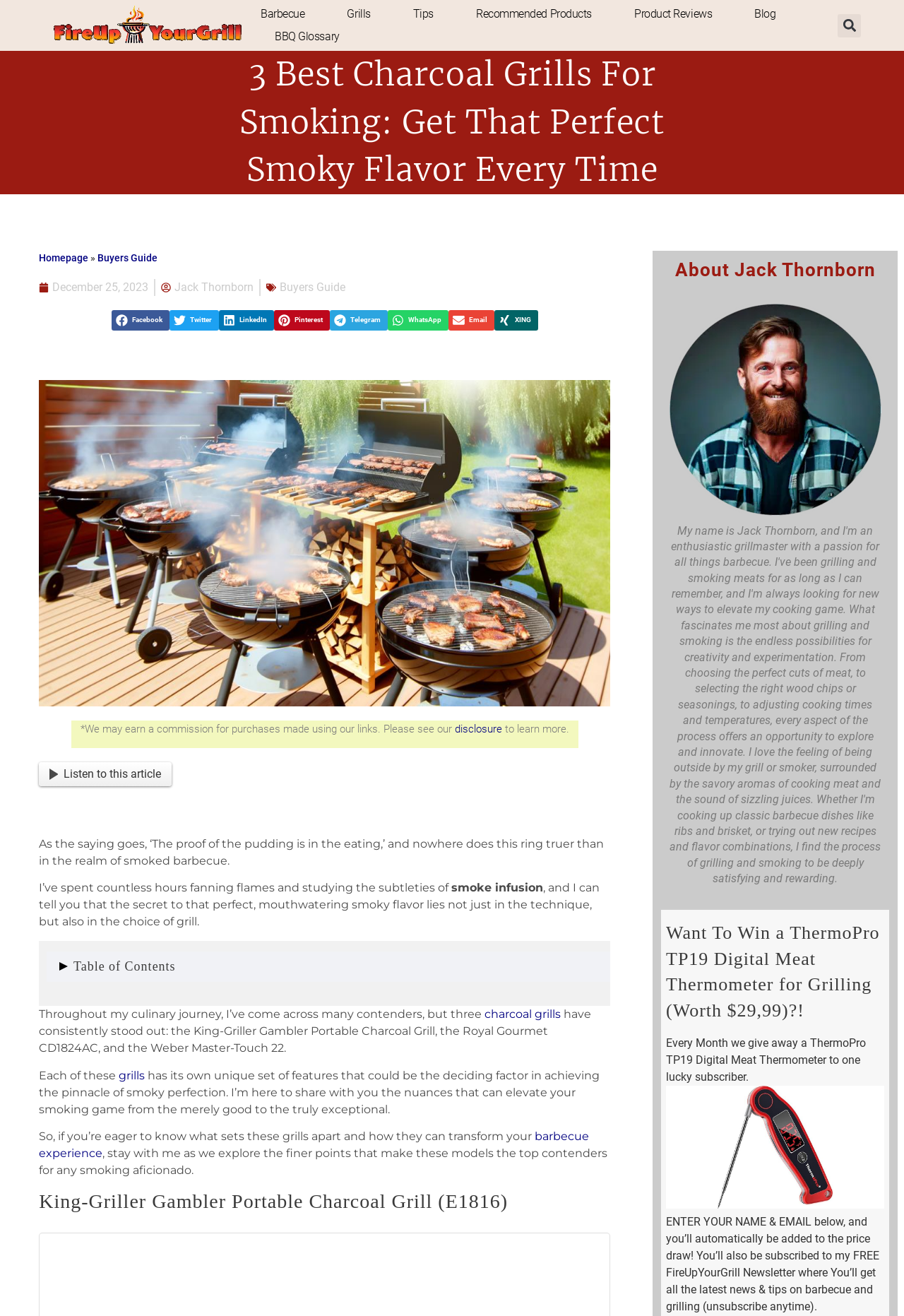How many charcoal grills are recommended in the article?
Can you provide an in-depth and detailed response to the question?

I counted the charcoal grills recommended in the article, which are the King-Griller Gambler Portable Charcoal Grill, the Royal Gourmet CD1824AC, and the Weber Master-Touch 22.